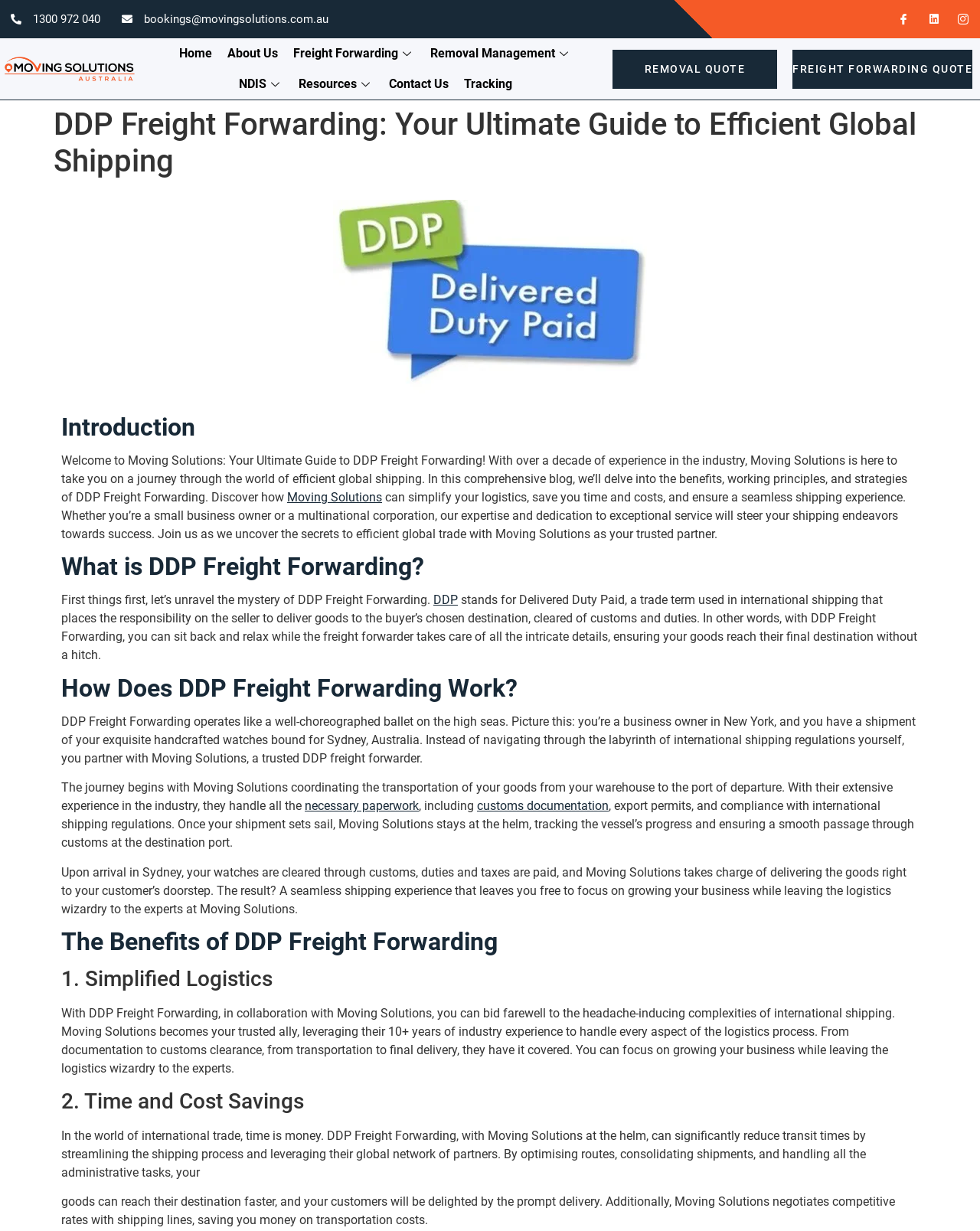Find the bounding box coordinates of the clickable region needed to perform the following instruction: "Like the post". The coordinates should be provided as four float numbers between 0 and 1, i.e., [left, top, right, bottom].

None